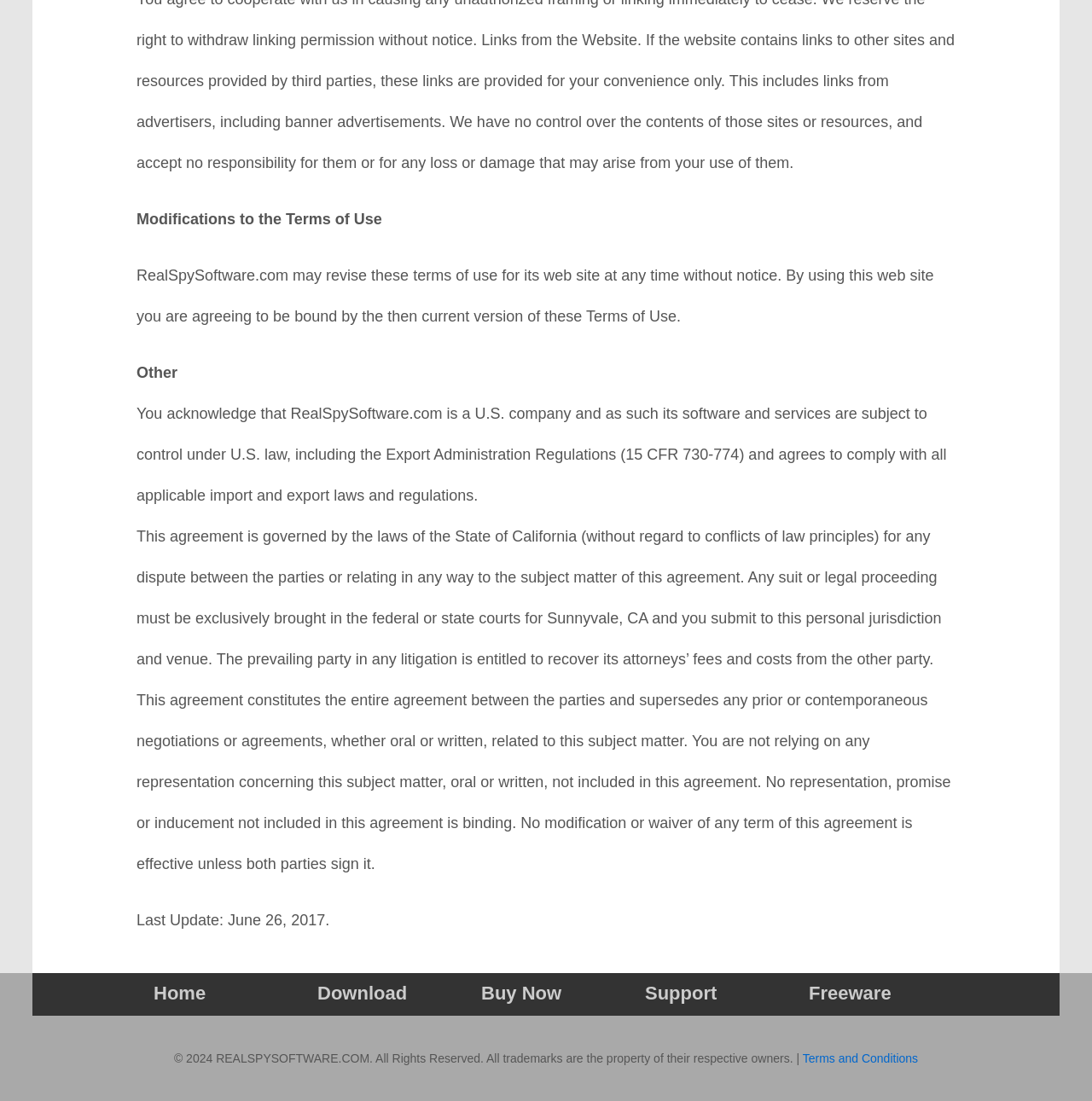Based on the description "Support", find the bounding box of the specified UI element.

[0.591, 0.892, 0.657, 0.912]